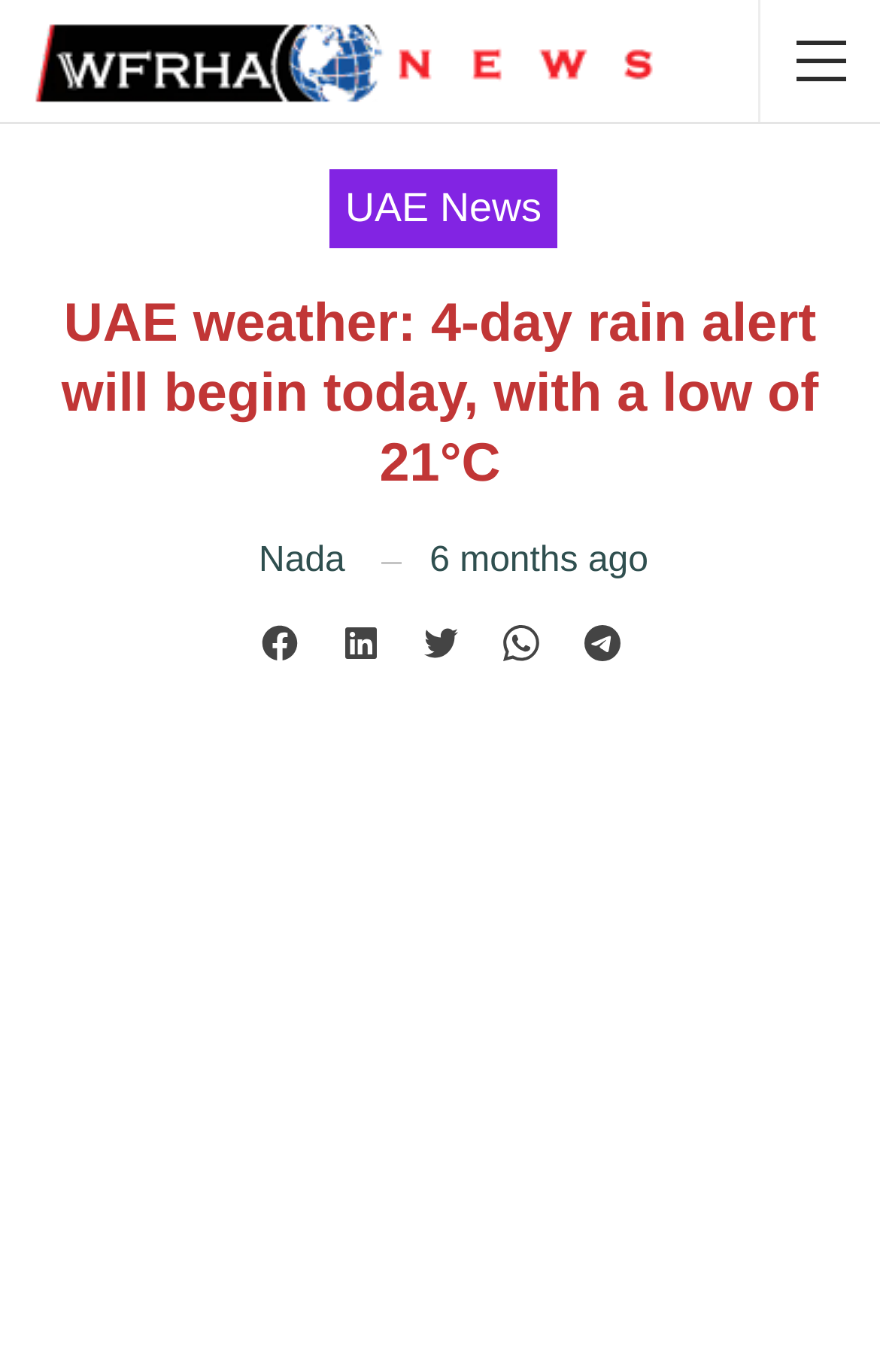Use a single word or phrase to answer the question: What is the name of the news organization?

Wfrha News